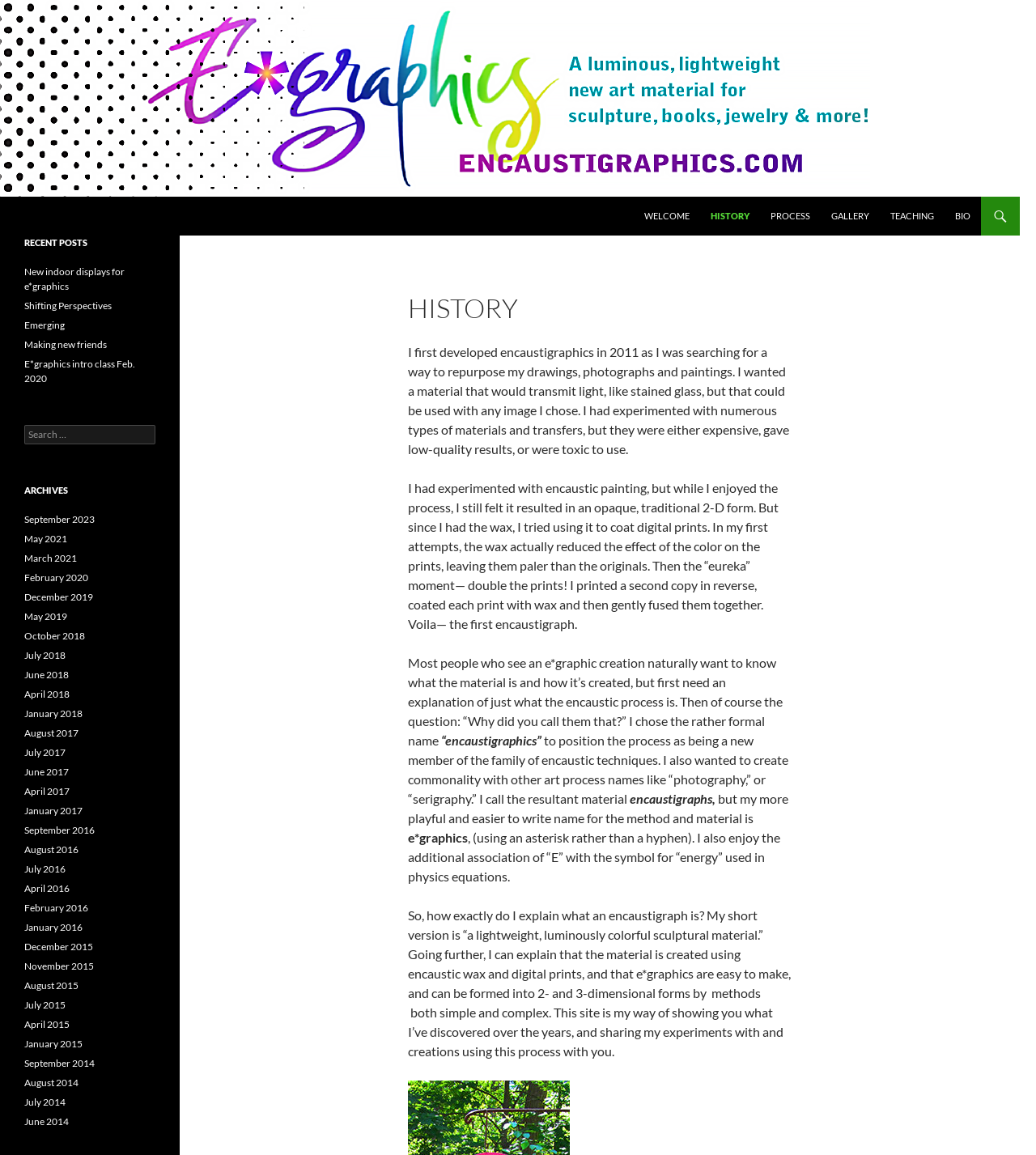How many links are there in the 'Recent Posts' section?
Give a single word or phrase answer based on the content of the image.

5